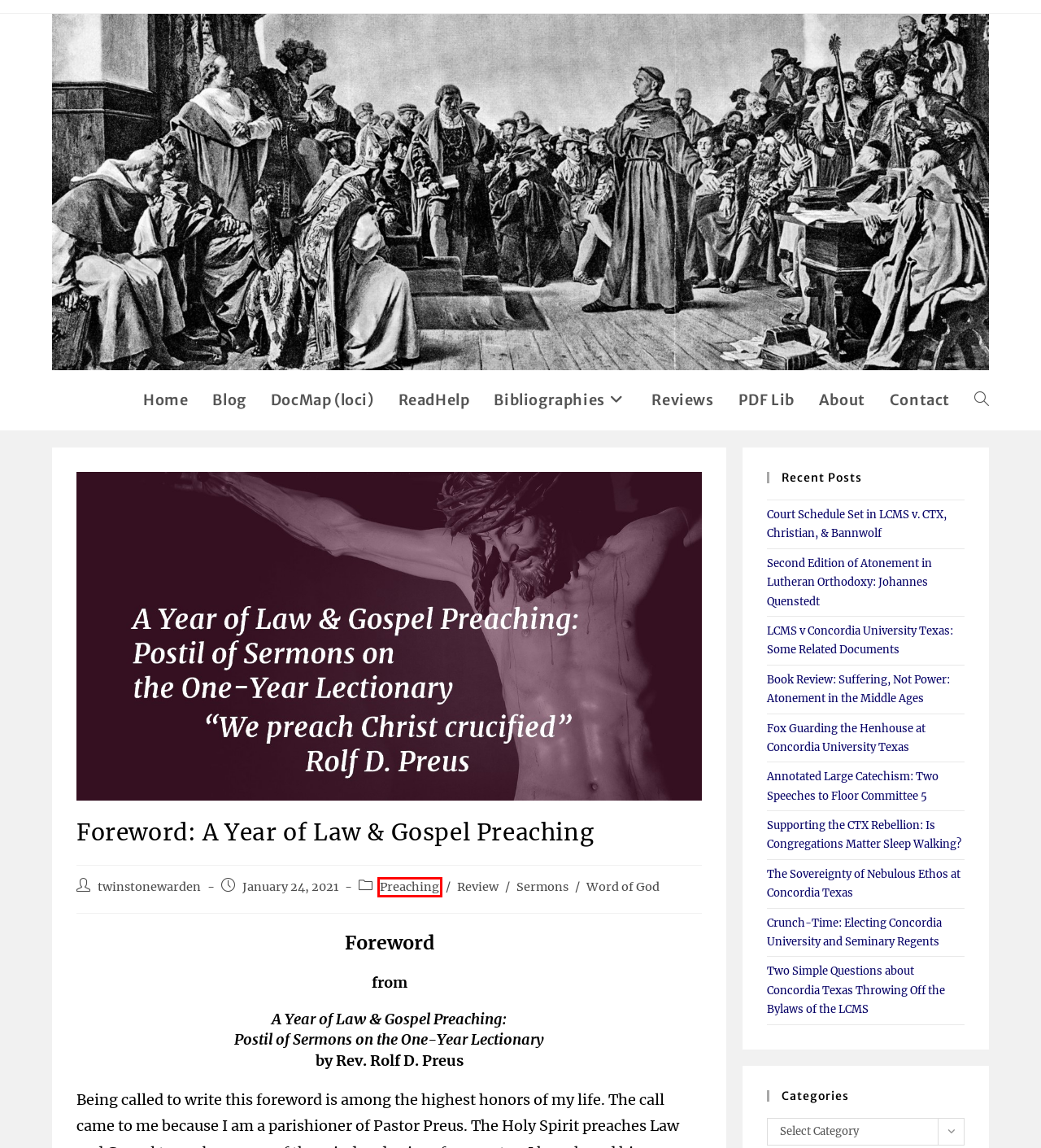Given a screenshot of a webpage with a red rectangle bounding box around a UI element, select the best matching webpage description for the new webpage that appears after clicking the highlighted element. The candidate descriptions are:
A. LCMS v Concordia University Texas: Some Related Documents - T. R. Halvorson
B. Fox Guarding the Henhouse at Concordia University Texas - T. R. Halvorson
C. Contact - T. R. Halvorson
D. Bibliographies - T. R. Halvorson
E. Preaching Archives - T. R. Halvorson
F. Book Review: Suffering, Not Power: Atonement in the Middle Ages - T. R. Halvorson
G. Two Simple Questions about Concordia Texas Throwing Off the Bylaws of the LCMS - T. R. Halvorson
H. Annotated Large Catechism: Two Speeches to Floor Committee 5 - T. R. Halvorson

E